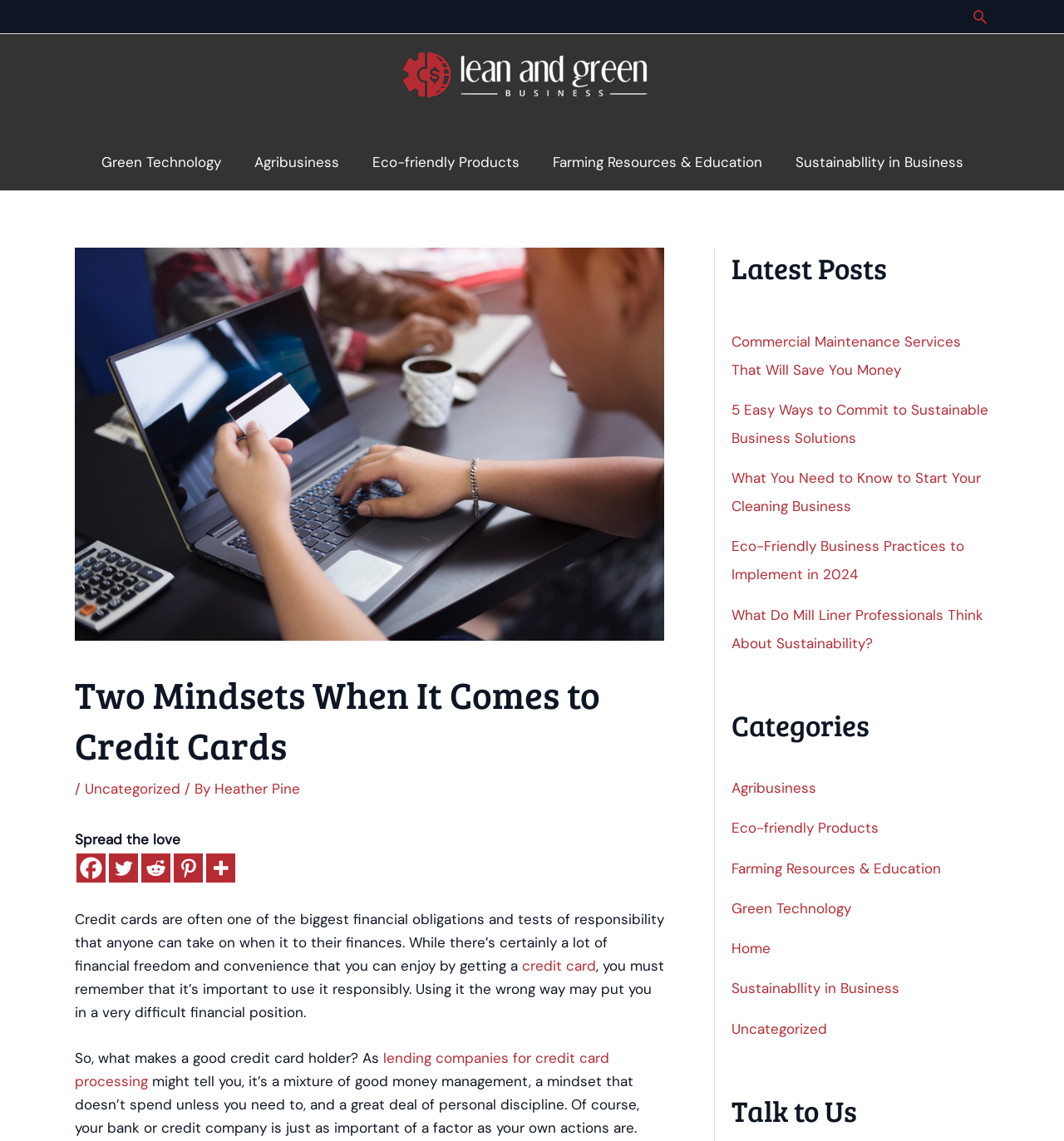Show me the bounding box coordinates of the clickable region to achieve the task as per the instruction: "Visit the Green Technology page".

[0.079, 0.117, 0.223, 0.167]